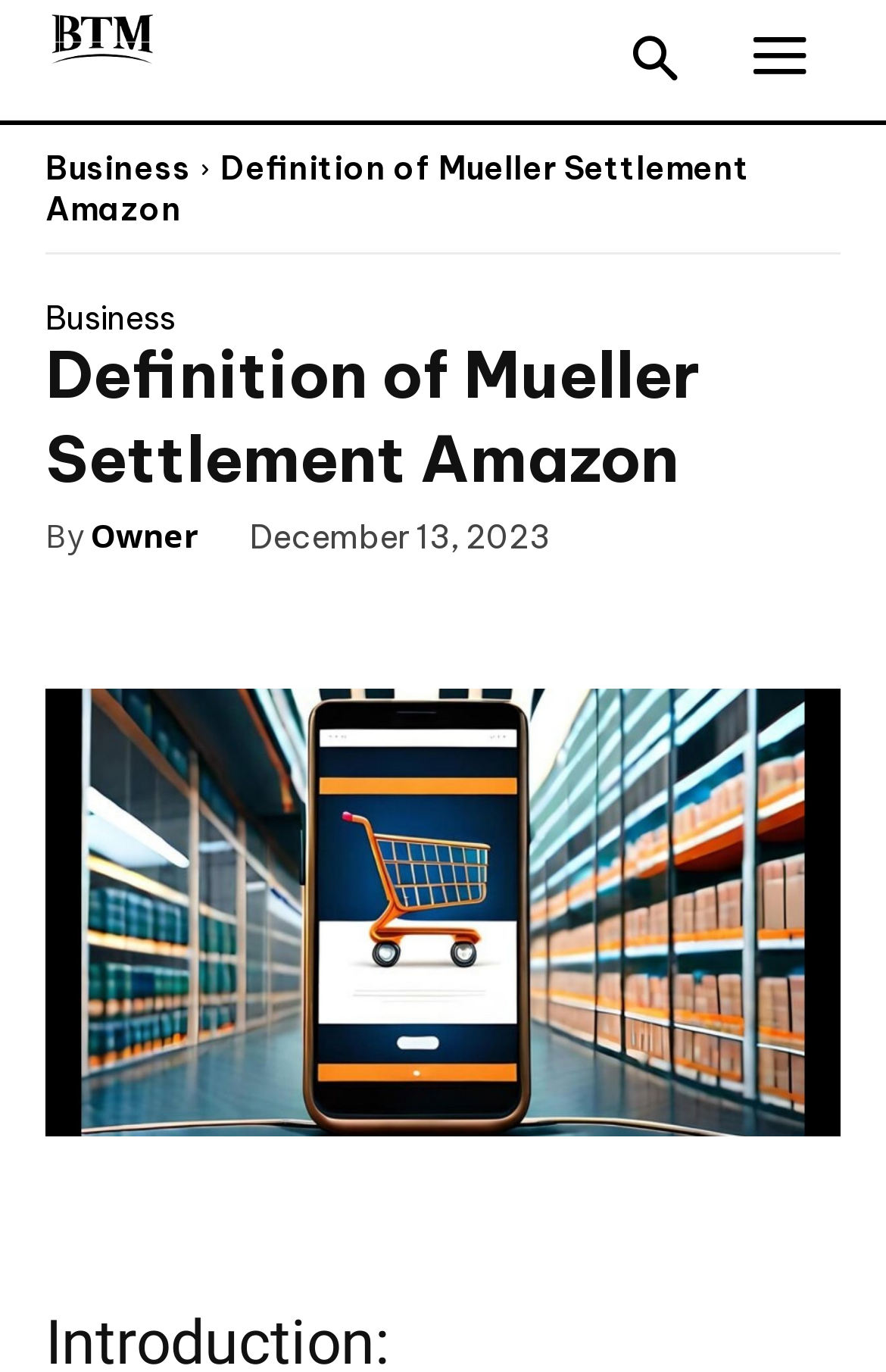How many social media links are there?
Based on the screenshot, provide a one-word or short-phrase response.

4